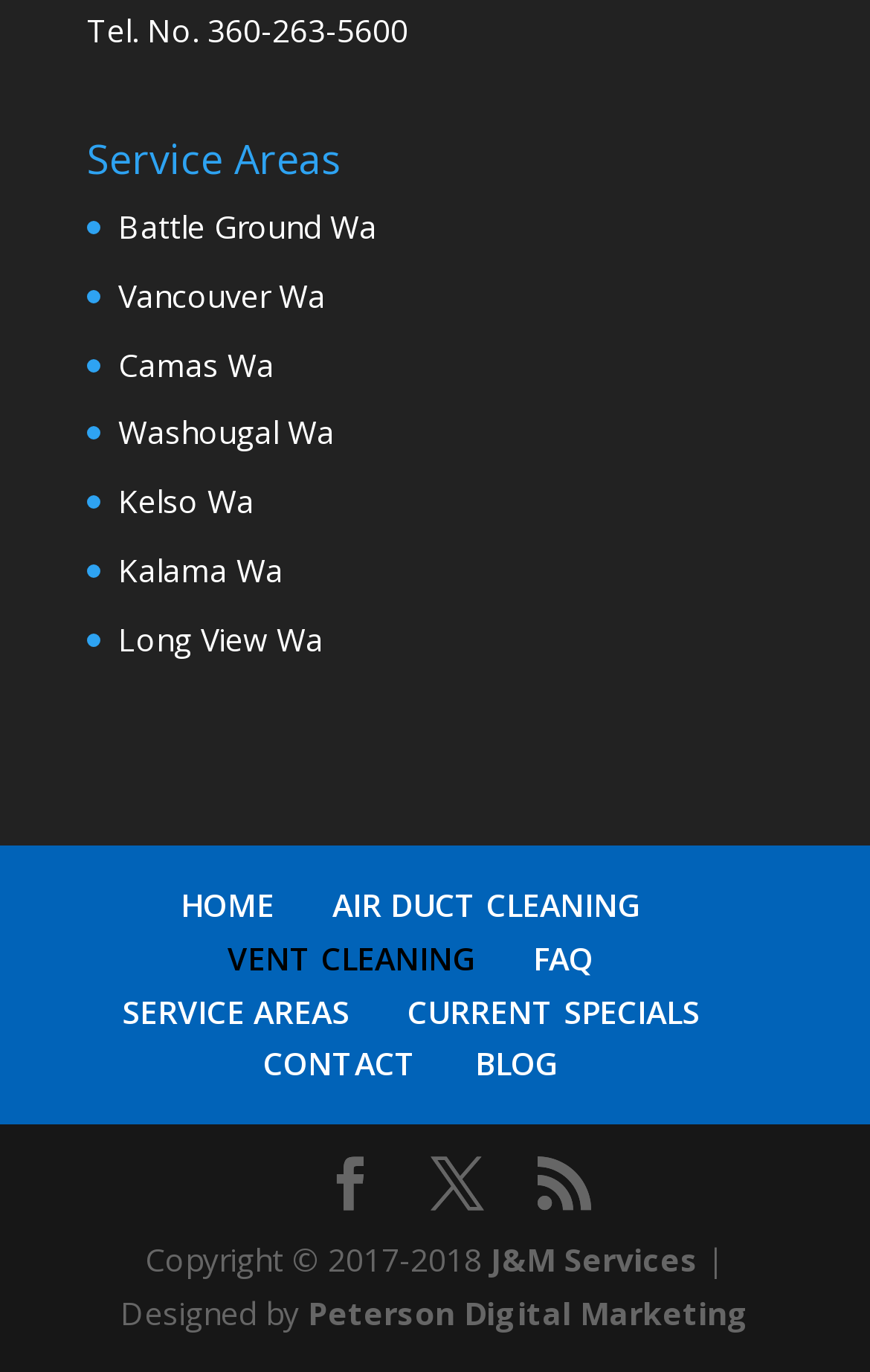Locate the bounding box coordinates of the area that needs to be clicked to fulfill the following instruction: "Check the current specials". The coordinates should be in the format of four float numbers between 0 and 1, namely [left, top, right, bottom].

[0.468, 0.721, 0.804, 0.752]